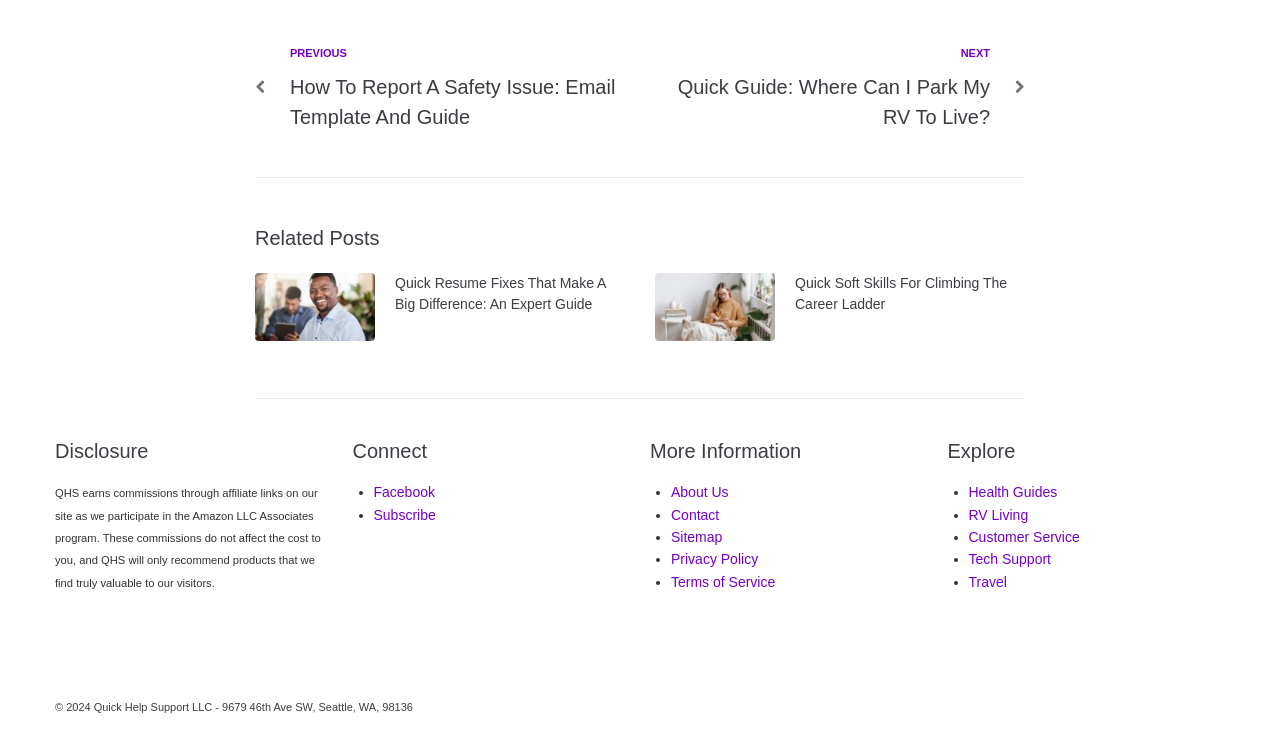Answer the question below using just one word or a short phrase: 
What is the purpose of the 'Disclosure' section?

To disclose affiliate links